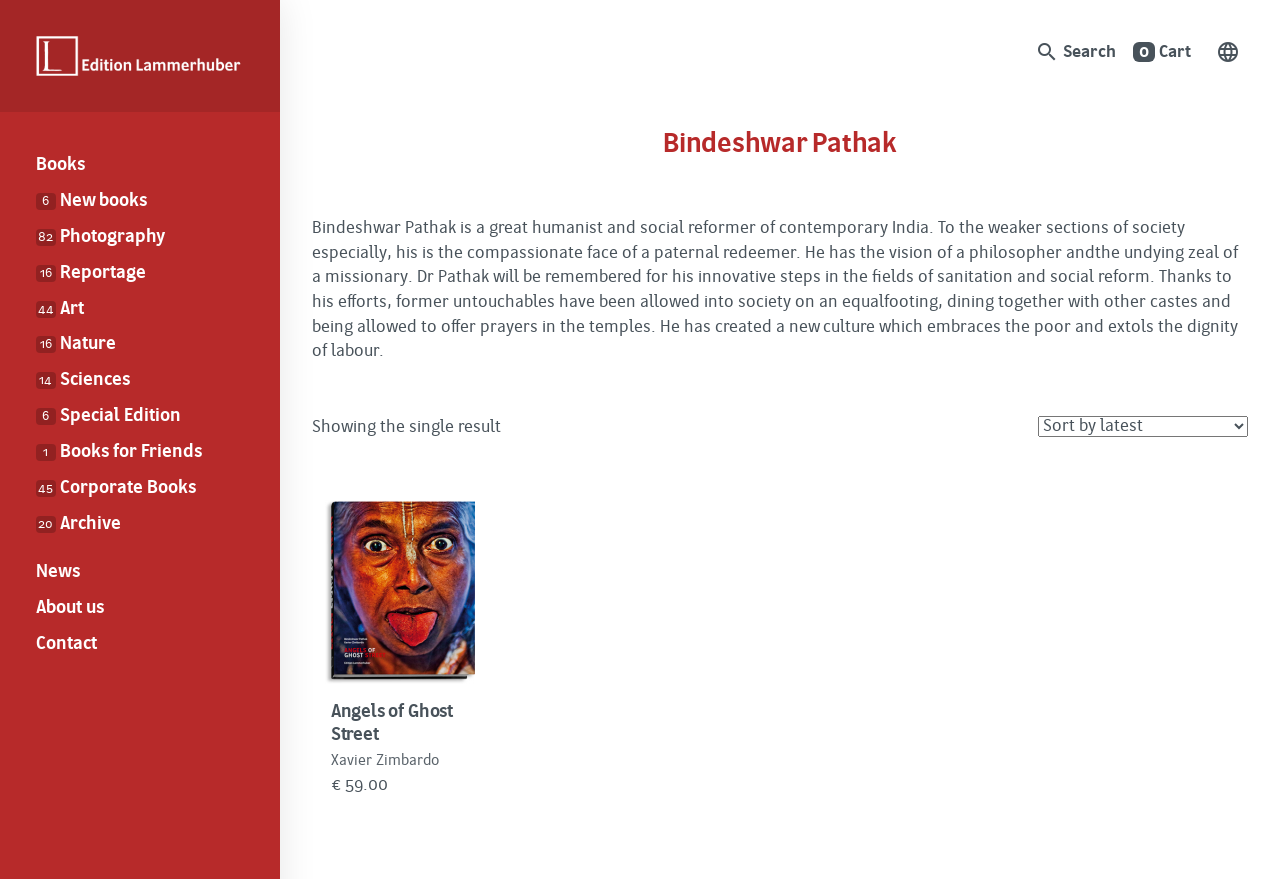Specify the bounding box coordinates of the area to click in order to execute this command: 'Give Feedback'. The coordinates should consist of four float numbers ranging from 0 to 1, and should be formatted as [left, top, right, bottom].

None